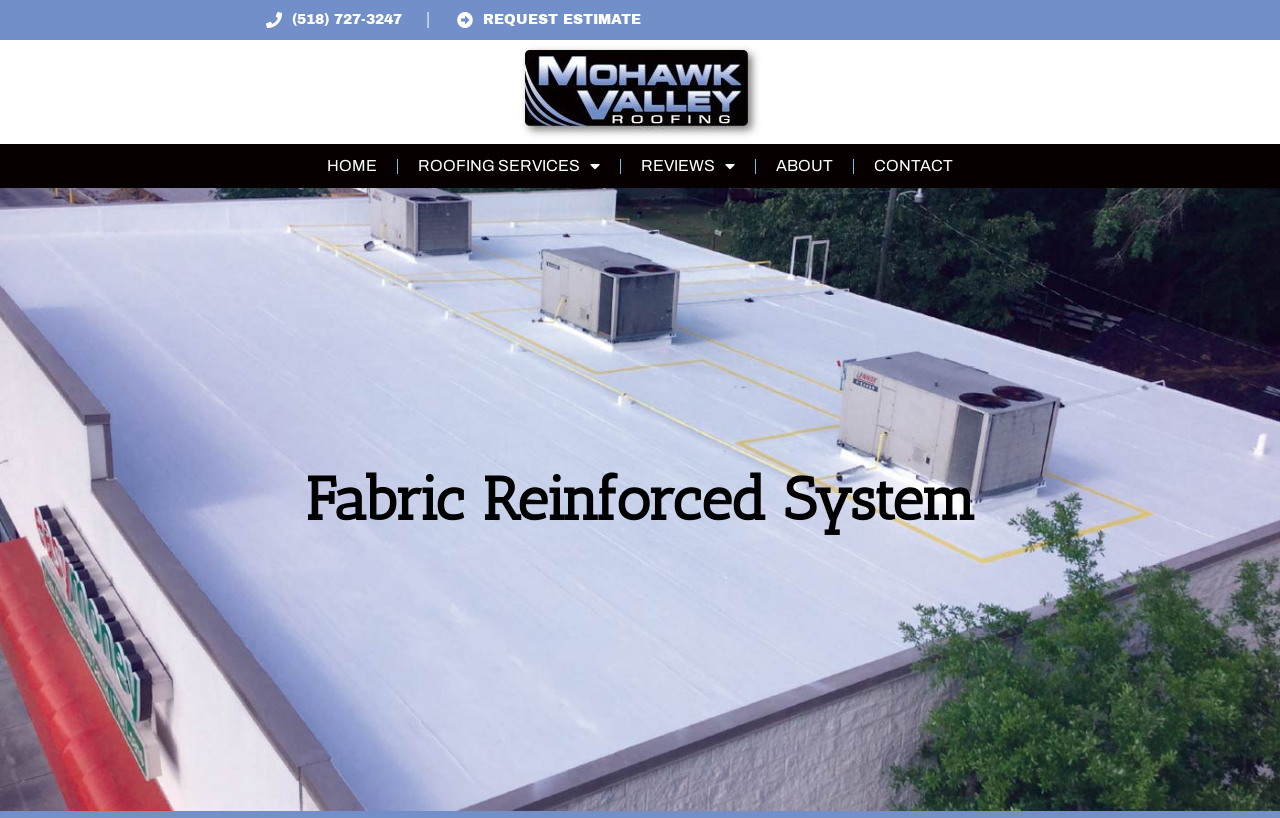Please indicate the bounding box coordinates of the element's region to be clicked to achieve the instruction: "Request an estimate". Provide the coordinates as four float numbers between 0 and 1, i.e., [left, top, right, bottom].

[0.354, 0.015, 0.501, 0.034]